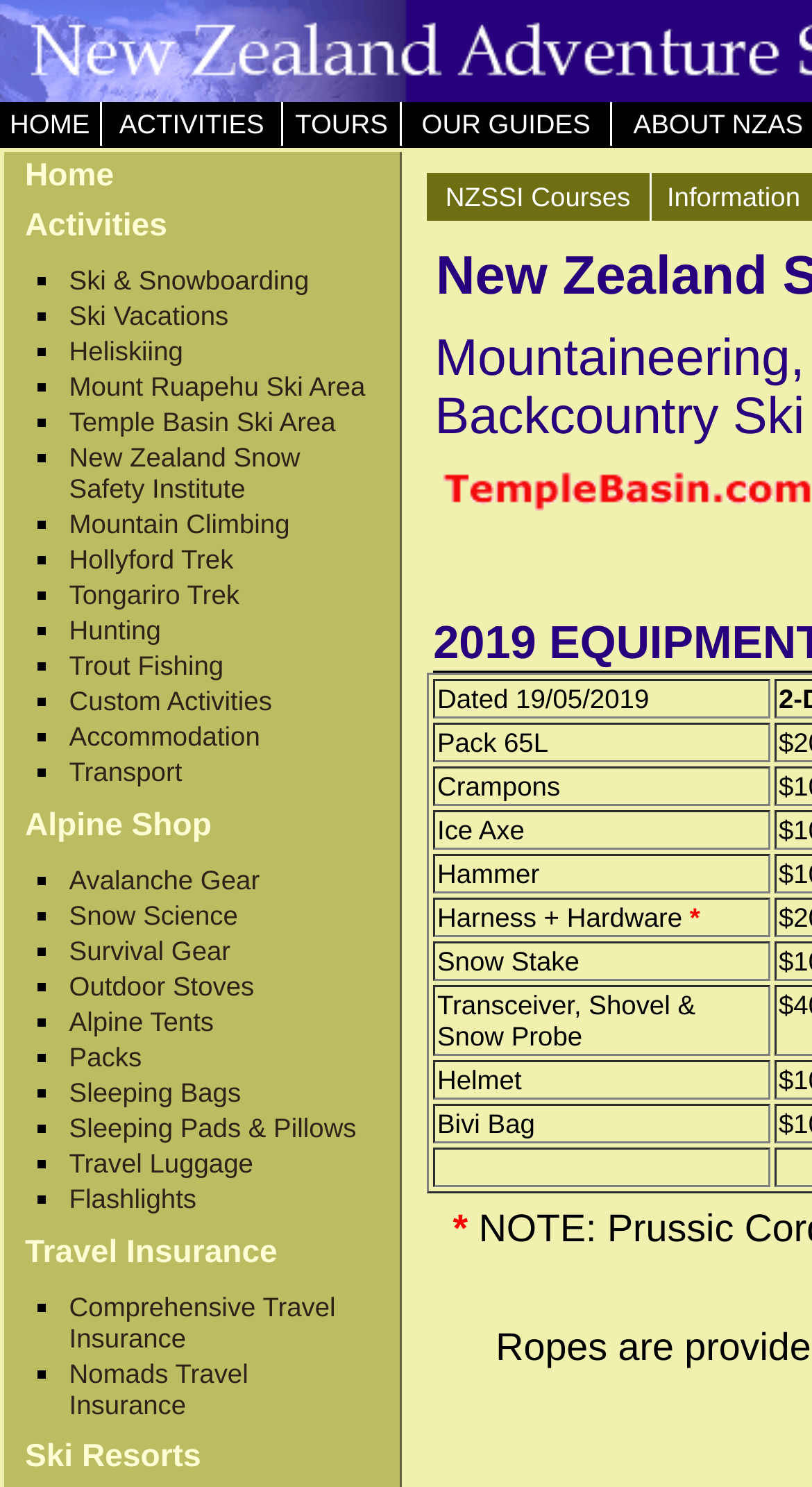Indicate the bounding box coordinates of the element that must be clicked to execute the instruction: "Learn about Avalanche Gear". The coordinates should be given as four float numbers between 0 and 1, i.e., [left, top, right, bottom].

[0.085, 0.581, 0.32, 0.602]